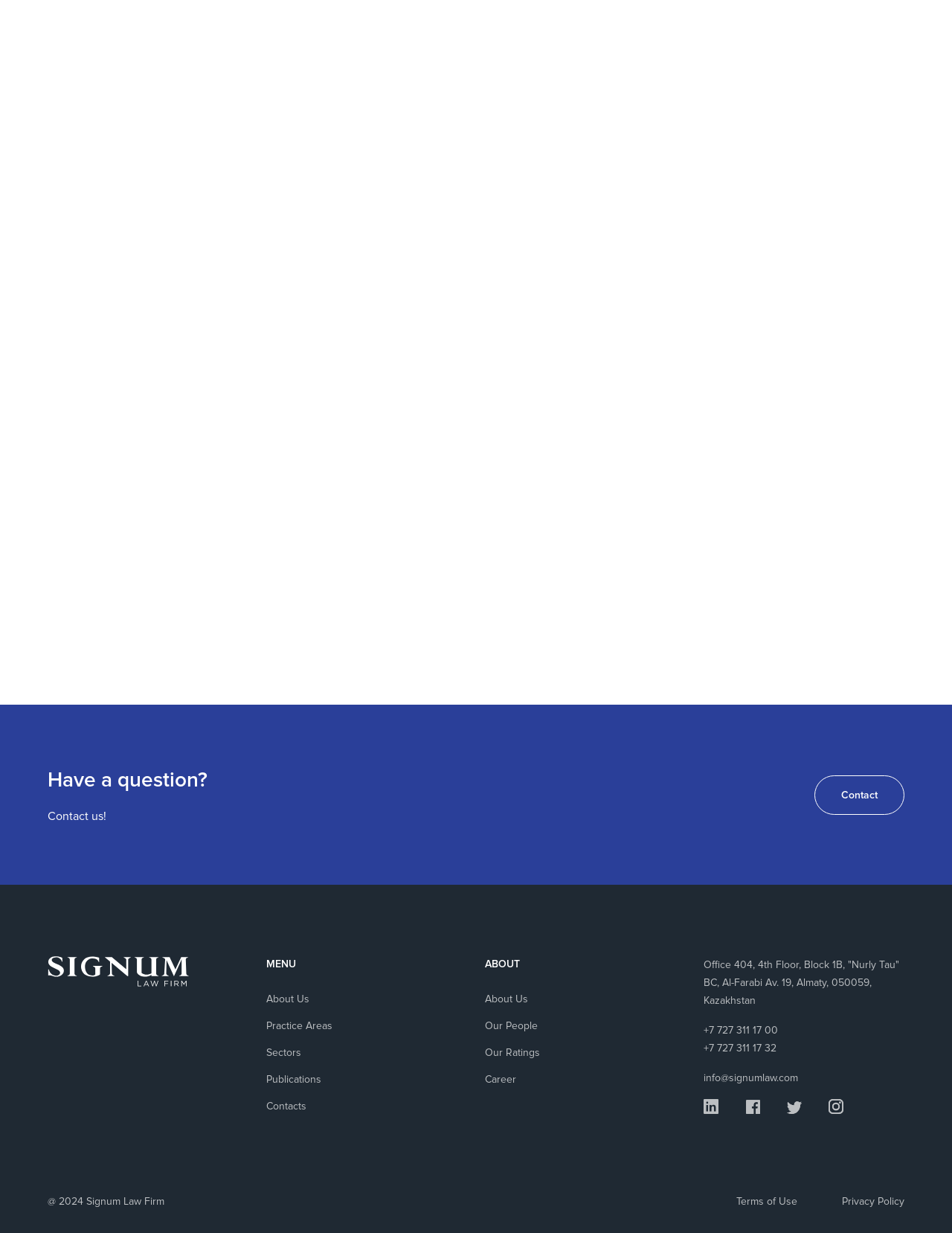Pinpoint the bounding box coordinates of the clickable element to carry out the following instruction: "Contact us!."

[0.05, 0.656, 0.112, 0.668]